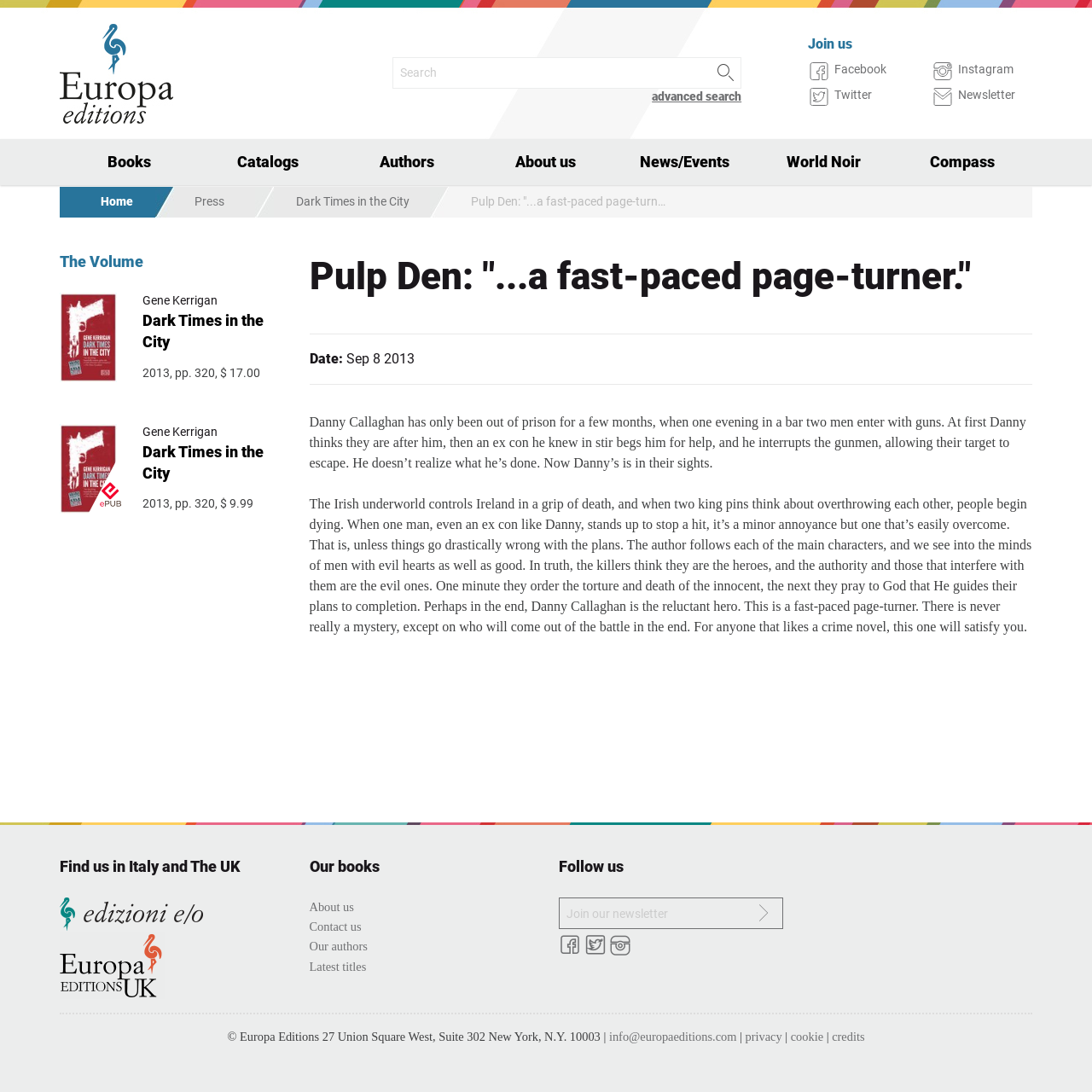Please find the bounding box coordinates for the clickable element needed to perform this instruction: "View the catalog".

[0.182, 0.127, 0.309, 0.17]